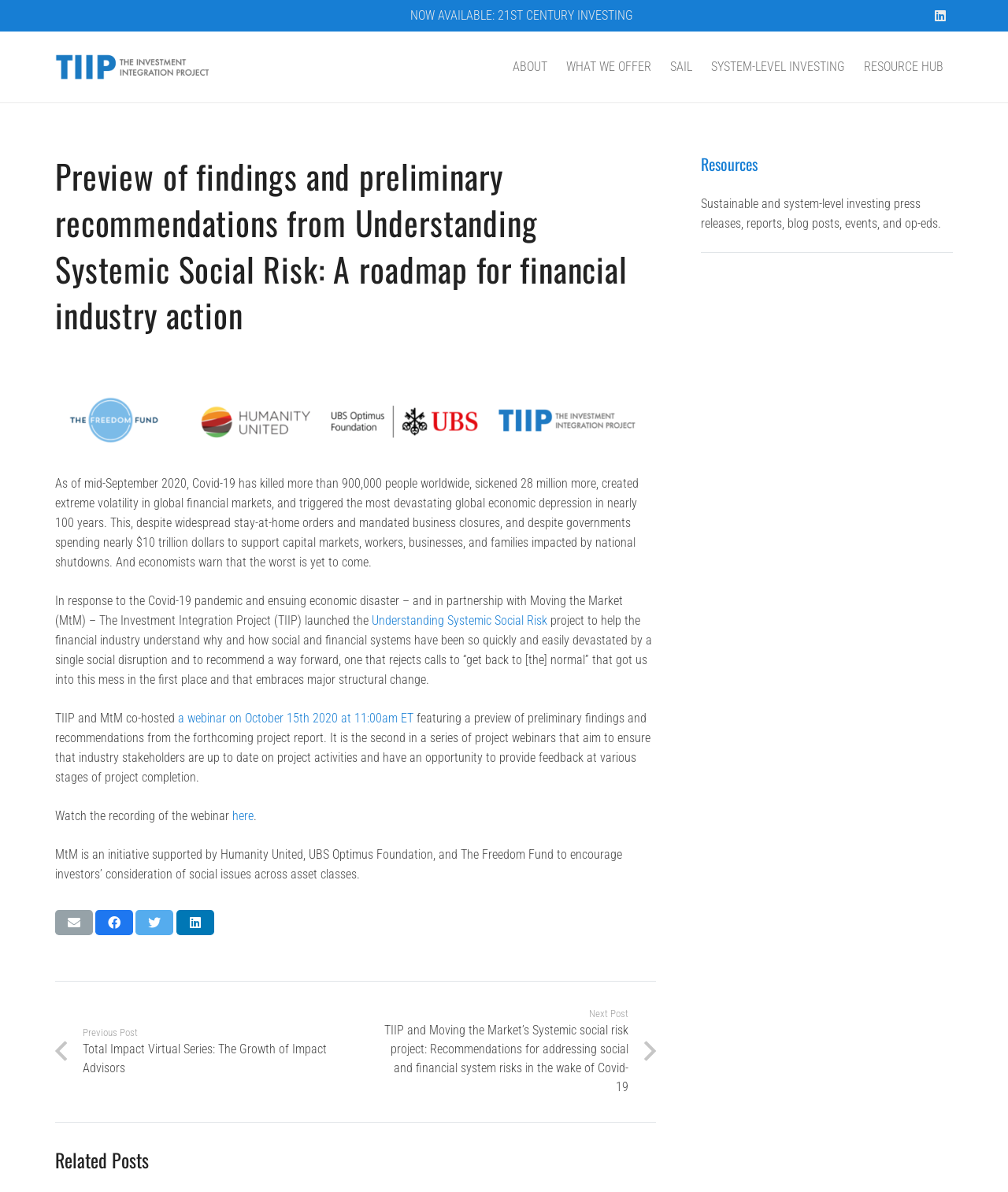What is the name of the project mentioned in the webpage?
Relying on the image, give a concise answer in one word or a brief phrase.

The Investment Integration Project